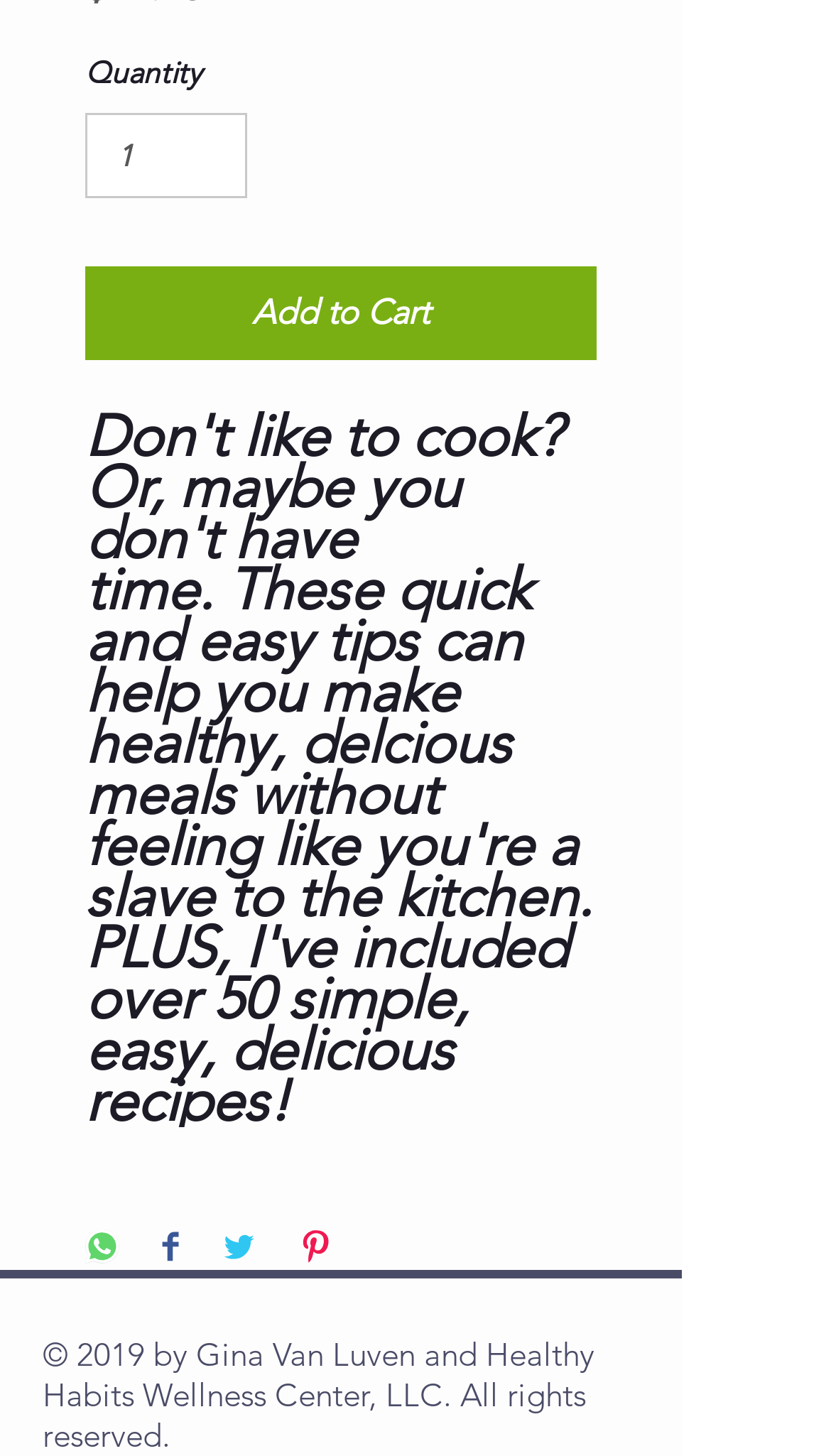Identify the bounding box of the UI component described as: "input value="1" aria-label="Quantity" value="1"".

[0.103, 0.077, 0.298, 0.137]